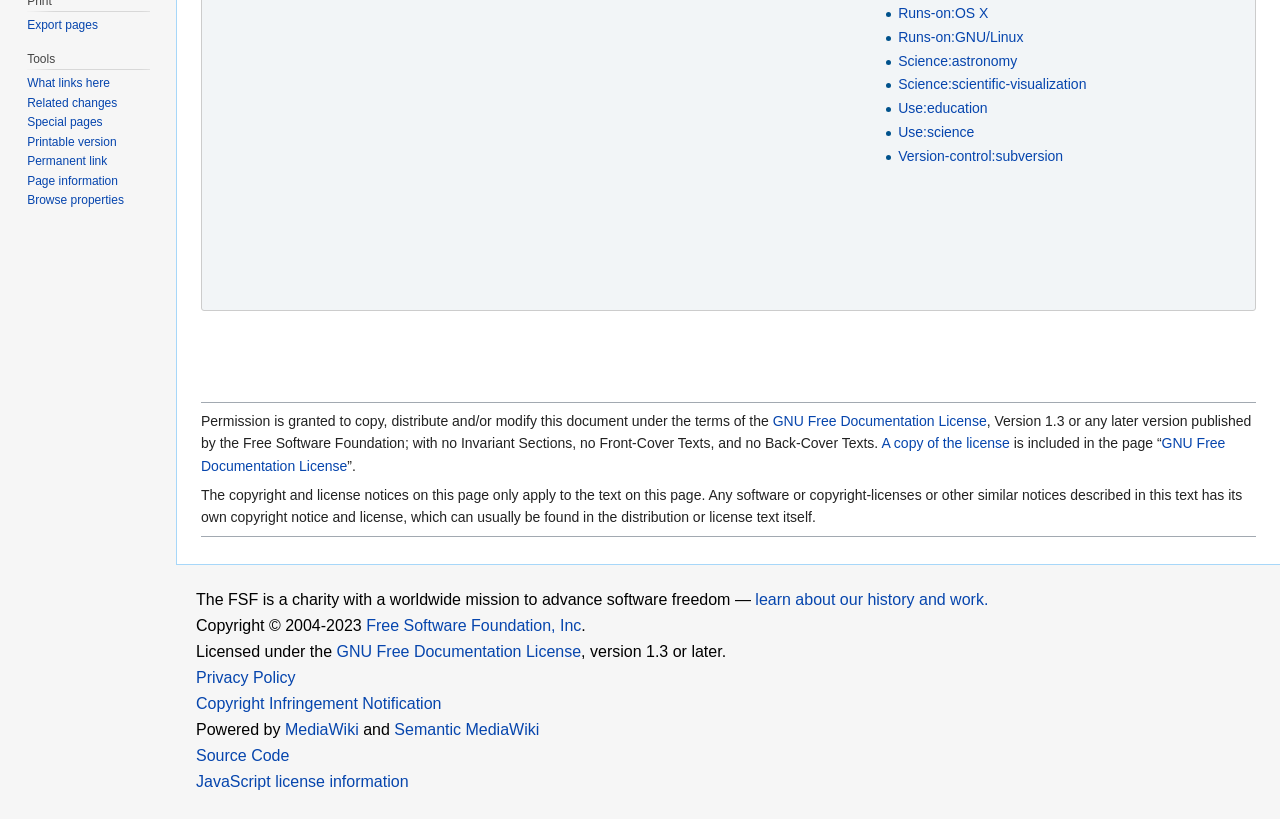Find the bounding box of the UI element described as follows: "Science:scientific-visualization".

[0.702, 0.093, 0.849, 0.113]